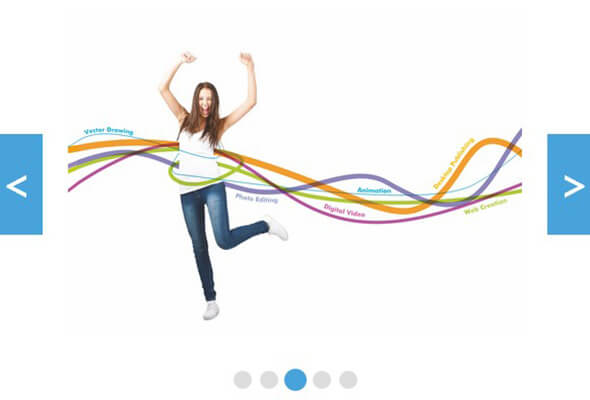Give a one-word or short phrase answer to the question: 
What is the purpose of the navigation arrows?

To invite viewers to explore further